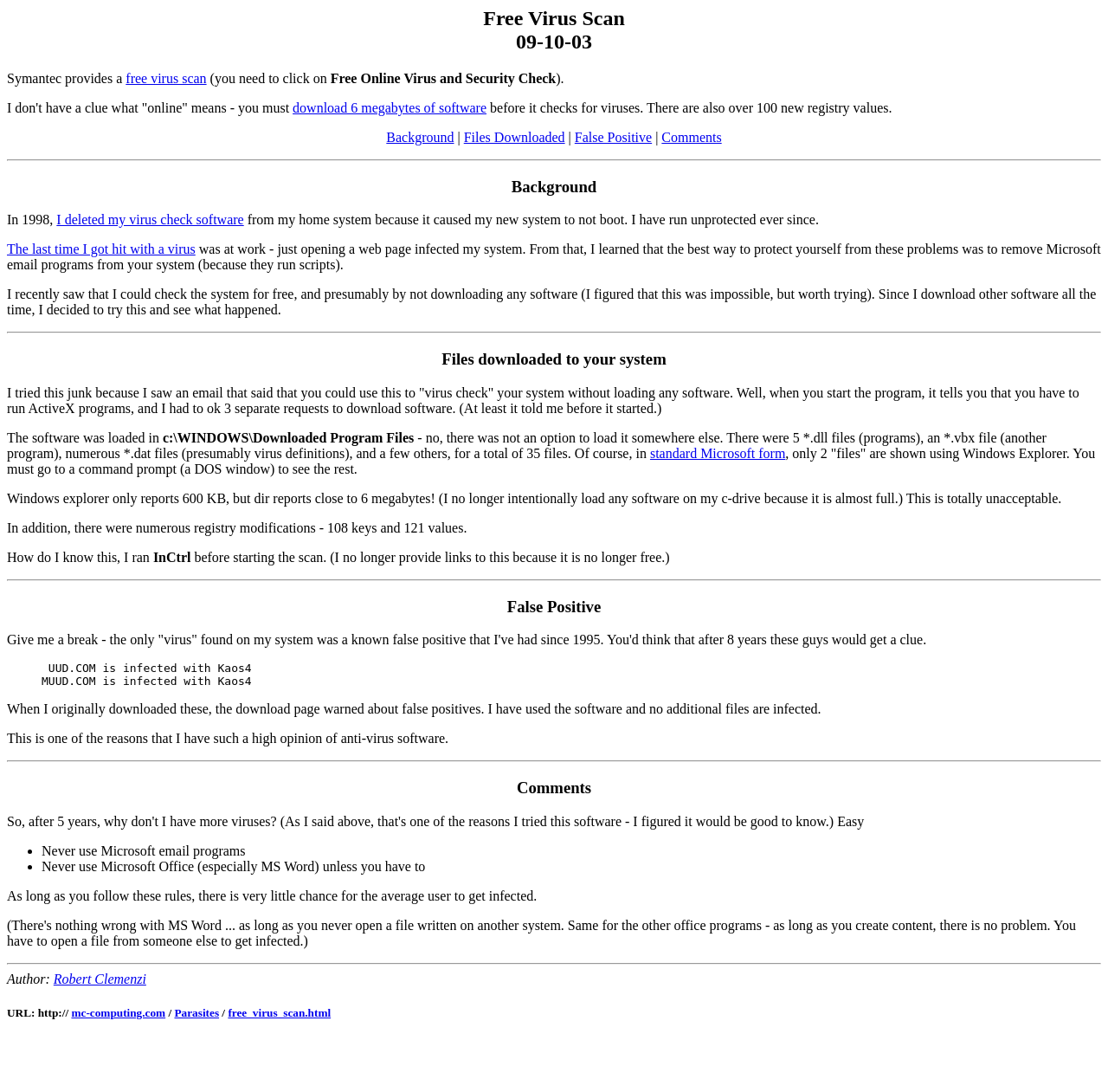Where were the downloaded files stored?
Deliver a detailed and extensive answer to the question.

According to the webpage, the downloaded files were stored in the c:\WINDOWS\Downloaded Program Files directory, with no option to load them somewhere else.